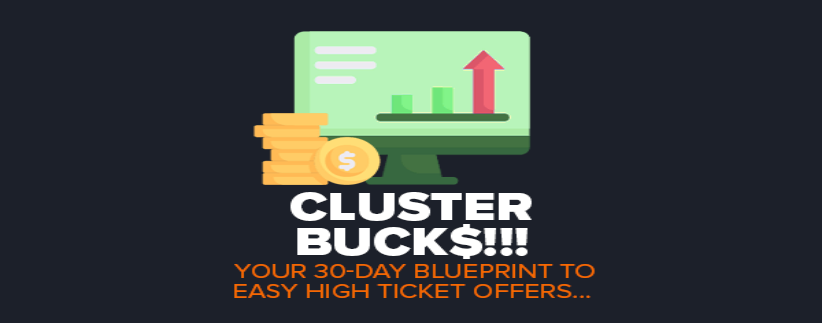Provide a brief response to the question below using a single word or phrase: 
What is the subtitle of the image?

YOUR 30-DAY BLUEPRINT TO EASY HIGH TICKET OFFERS...